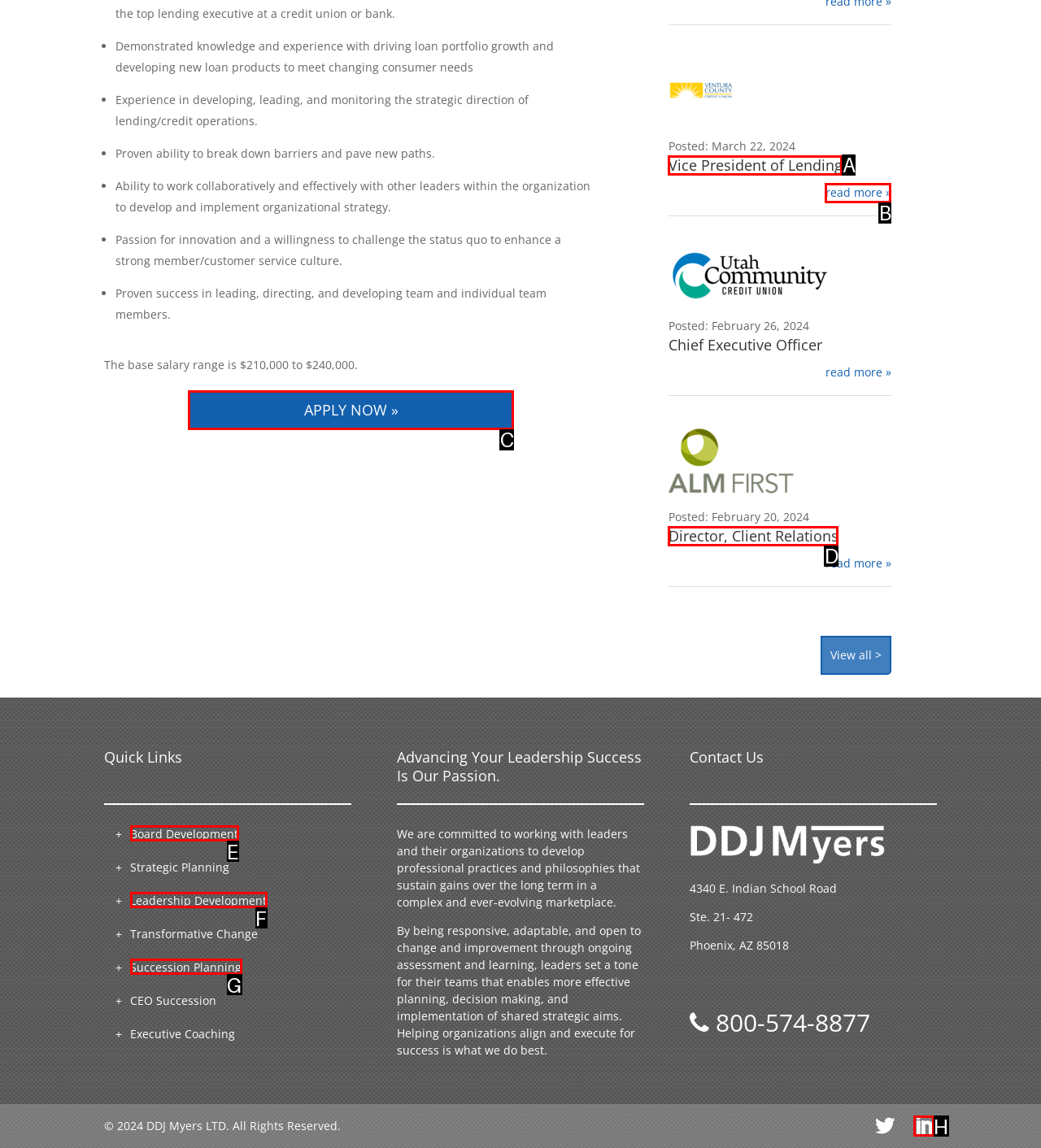Which UI element should you click on to achieve the following task: Visit our LinkedIn page? Provide the letter of the correct option.

H